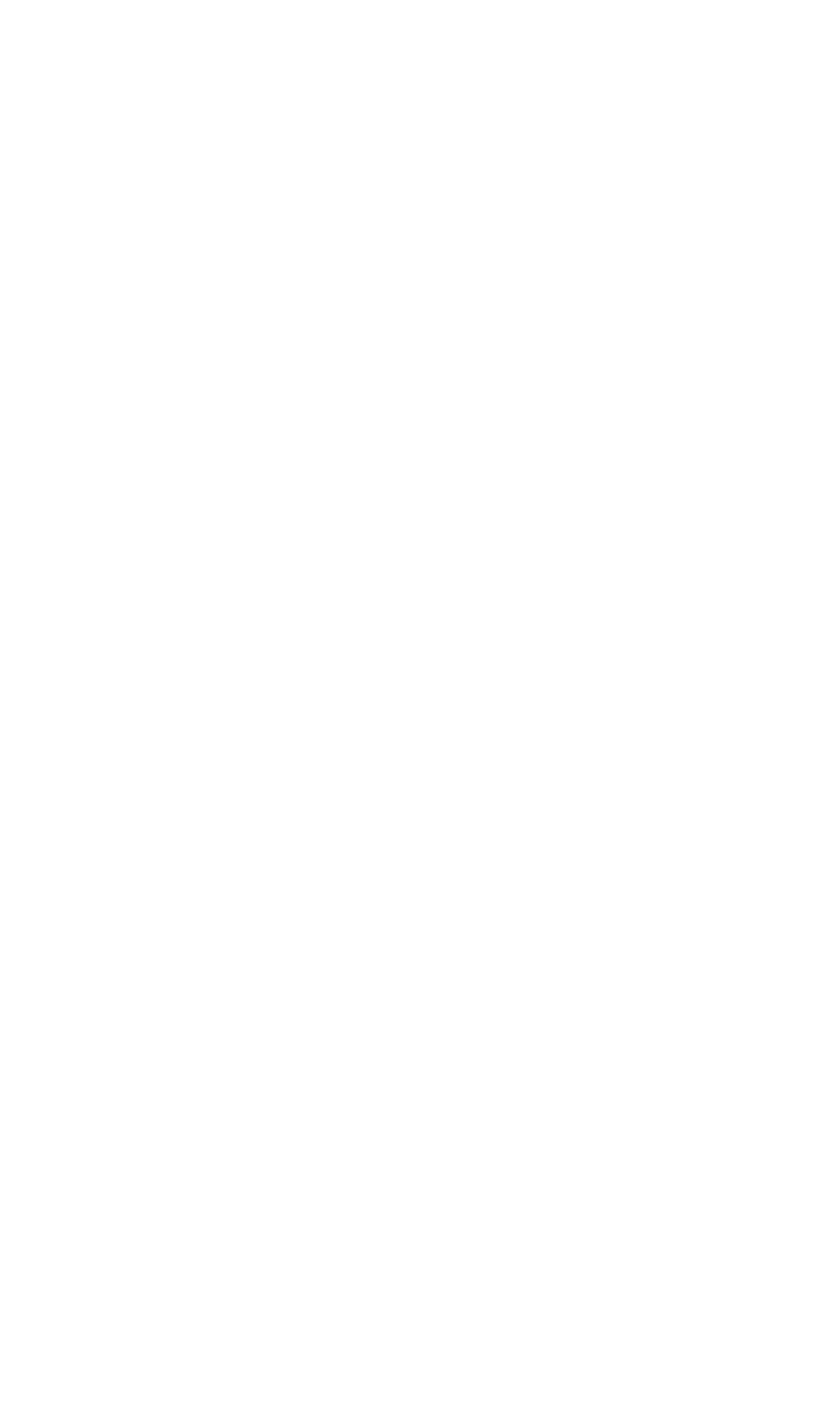Respond to the question below with a single word or phrase:
What is the topic of the second article?

Common Good